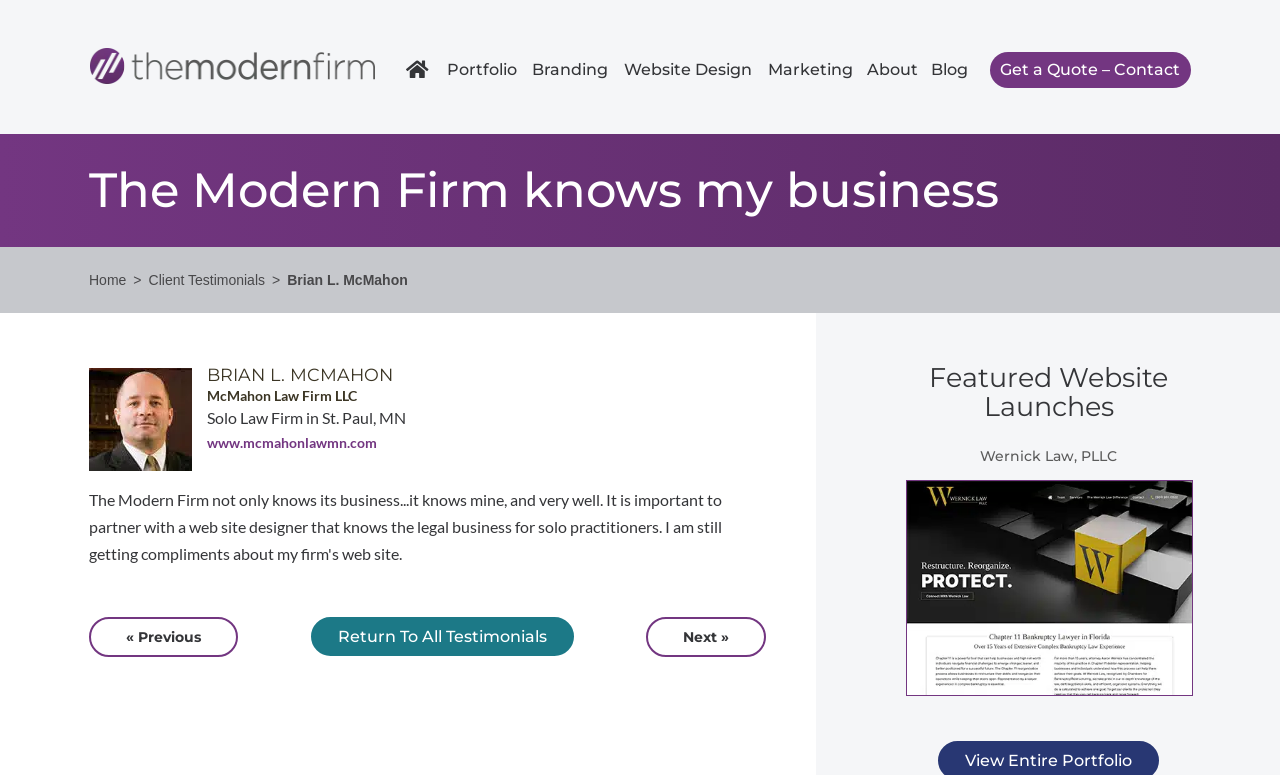Identify the bounding box coordinates of the region that needs to be clicked to carry out this instruction: "Visit McMahon Law Firm LLC website". Provide these coordinates as four float numbers ranging from 0 to 1, i.e., [left, top, right, bottom].

[0.162, 0.561, 0.295, 0.582]